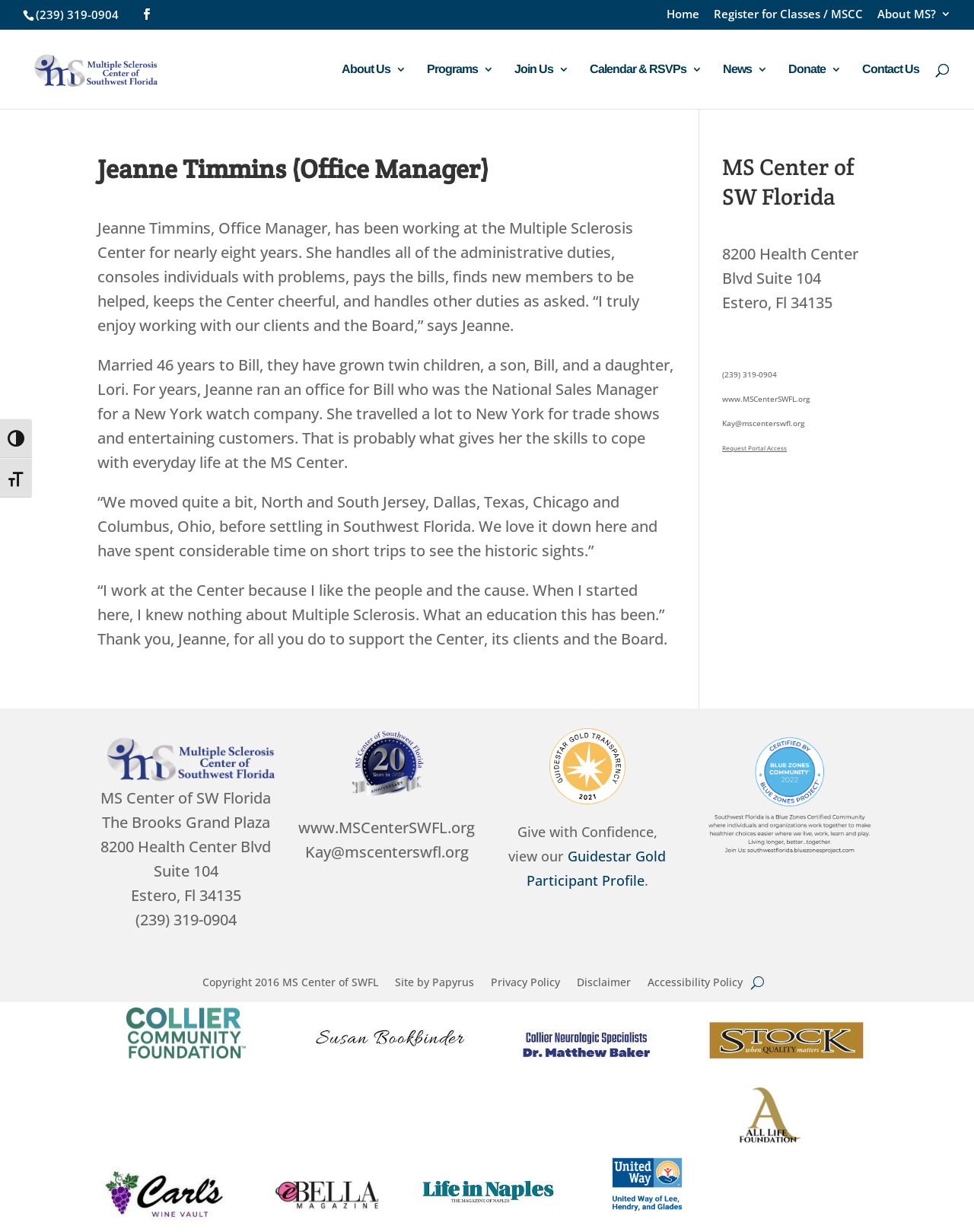Indicate the bounding box coordinates of the clickable region to achieve the following instruction: "Click the 'Toggle High Contrast' button."

[0.0, 0.34, 0.033, 0.372]